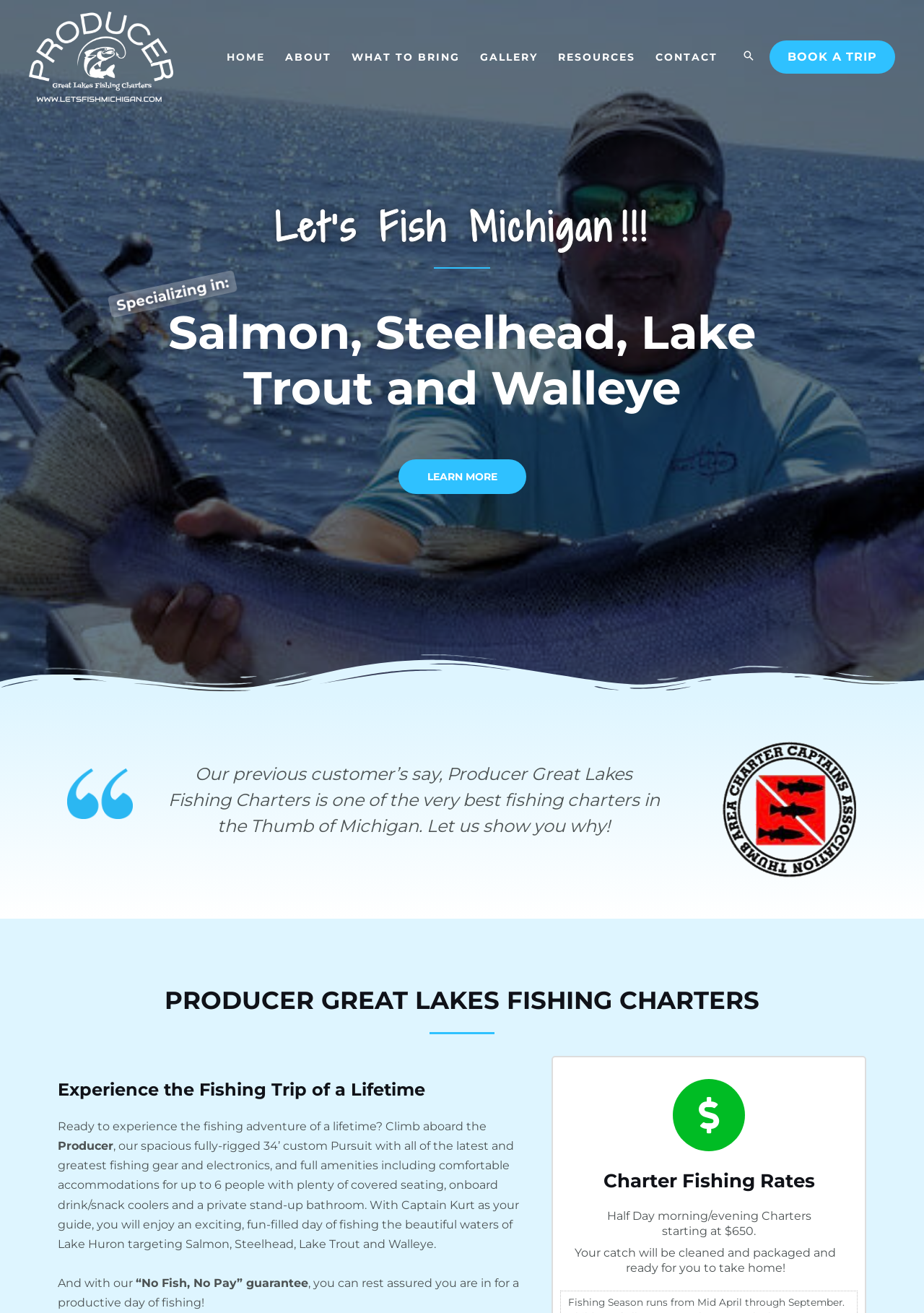Please provide a comprehensive response to the question based on the details in the image: How many people can be accommodated on the fishing boat?

I determined this by reading the text '...comfortable accommodations for up to 6 people...' which describes the capacity of the fishing boat.